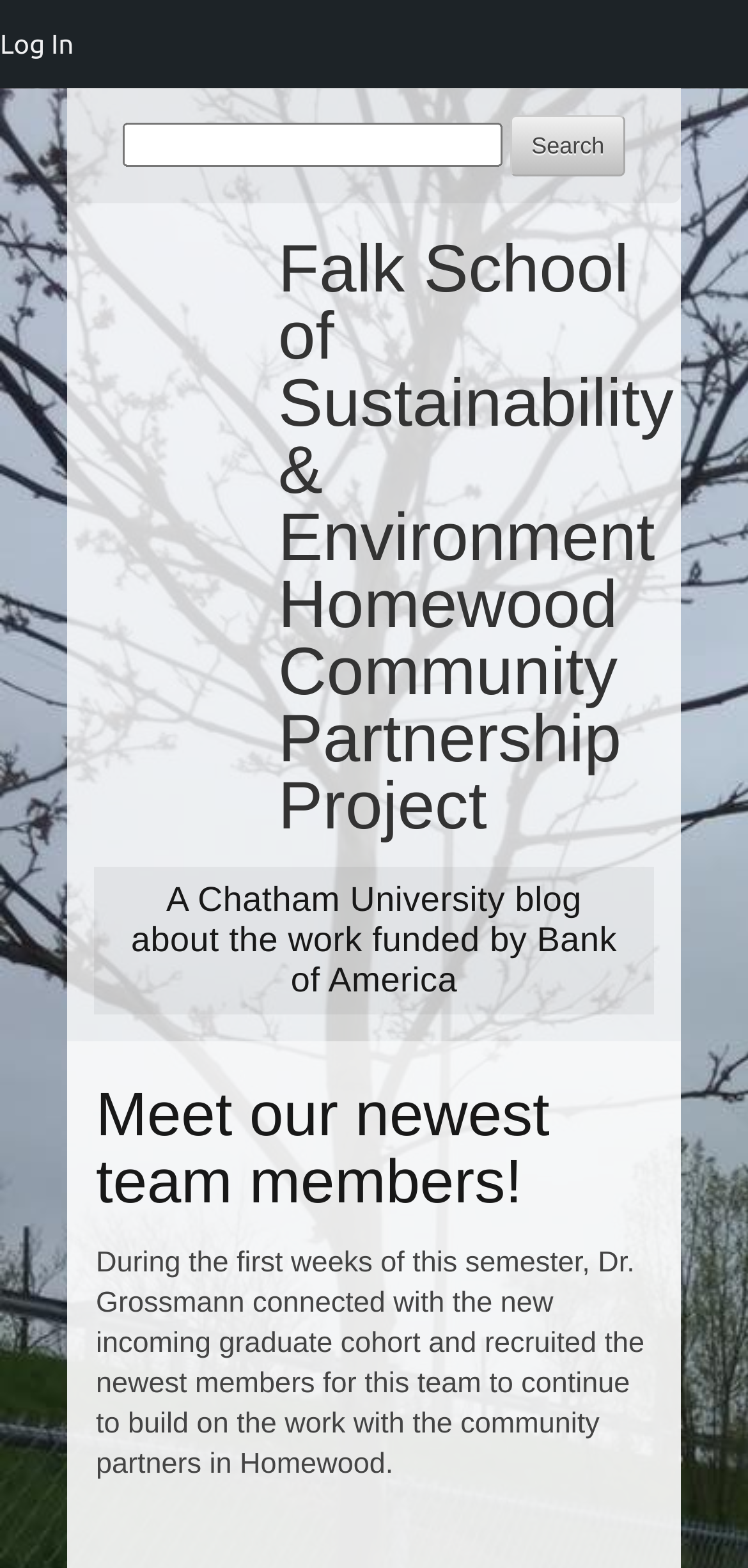Answer succinctly with a single word or phrase:
What is the community partner mentioned?

Homewood